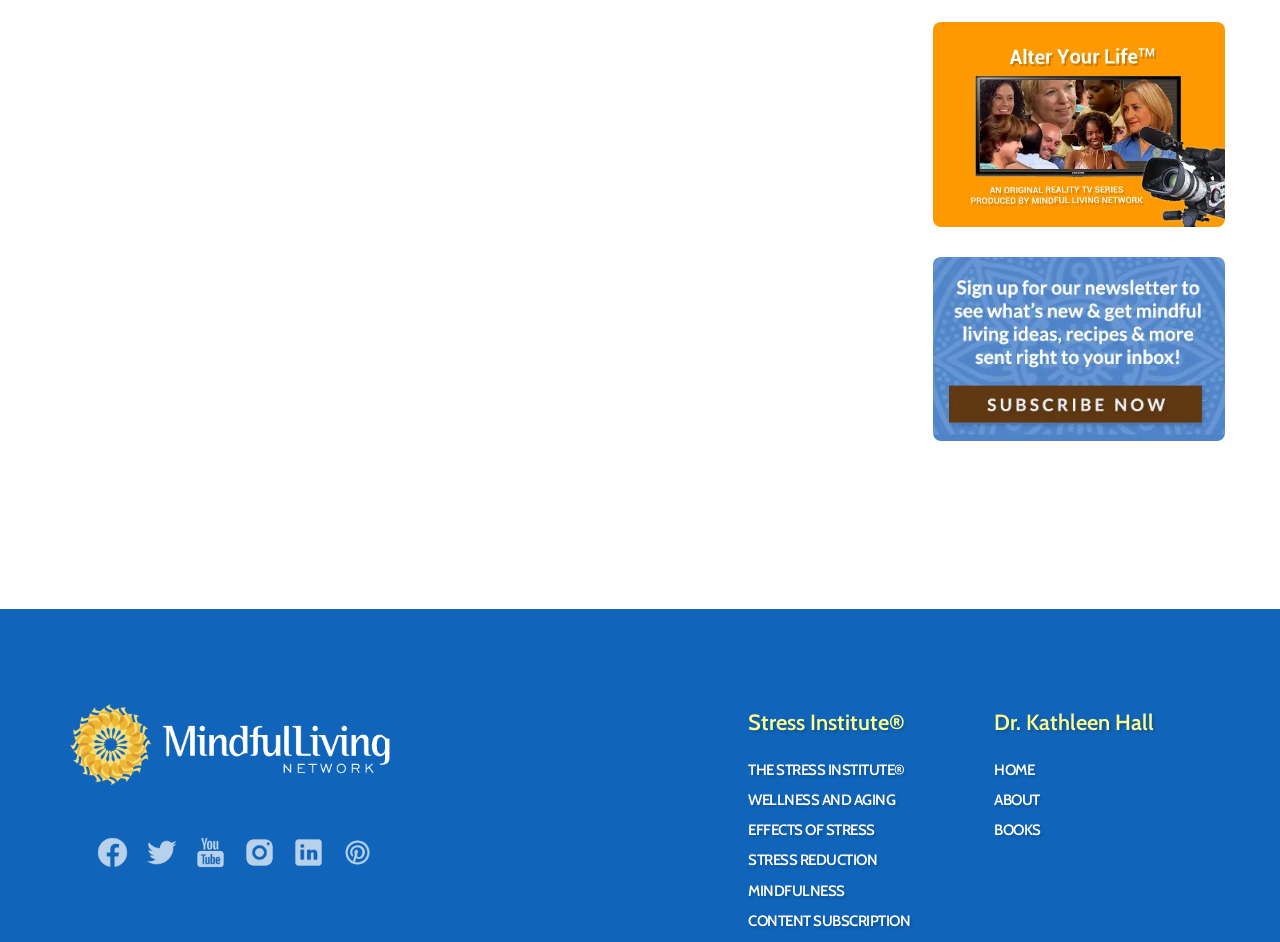How many figures are present on the webpage?
Based on the visual content, answer with a single word or a brief phrase.

3